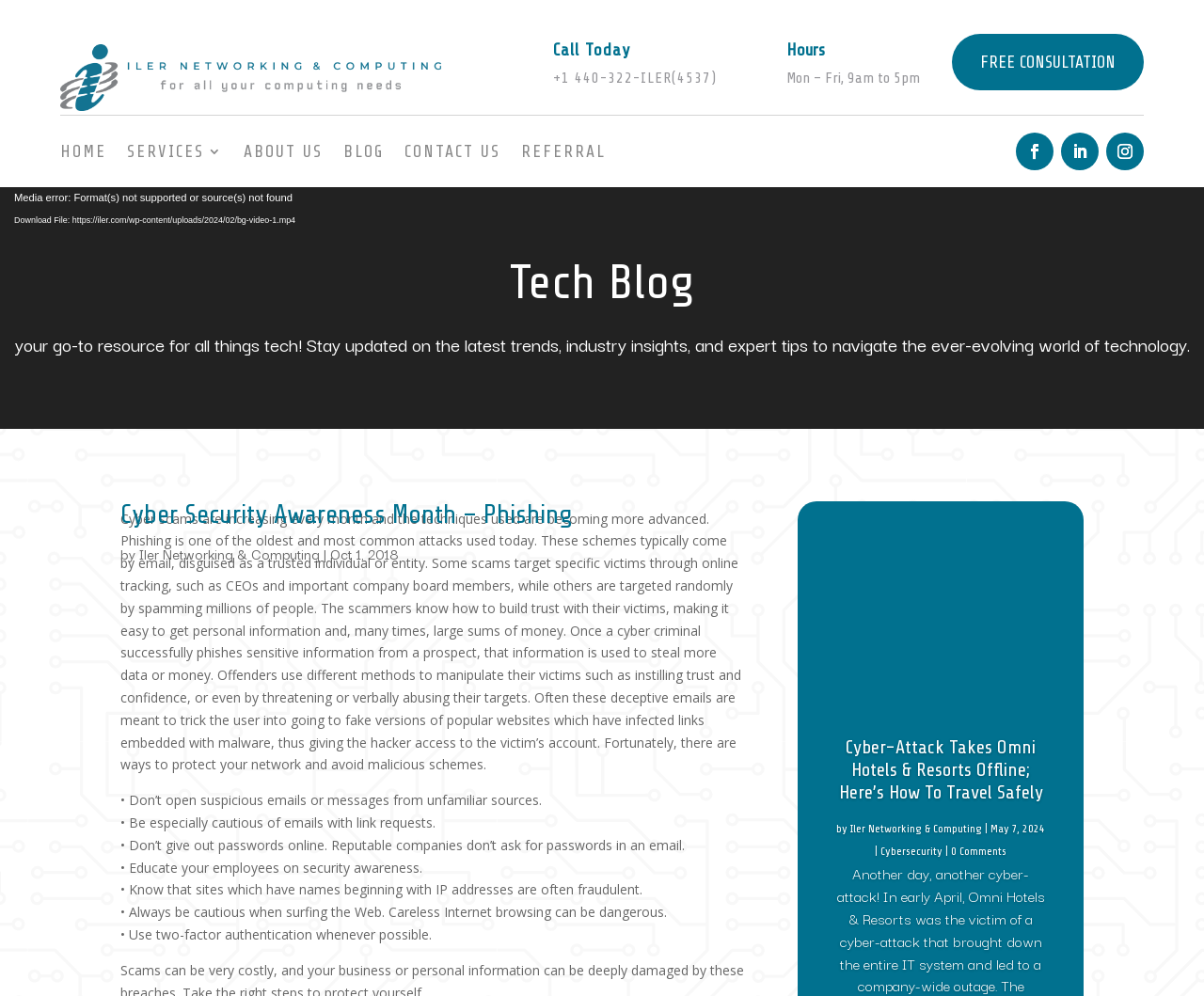Determine the bounding box coordinates for the clickable element required to fulfill the instruction: "Read the 'Cyber-Attack Takes Omni Hotels & Resorts Offline; Here’s How To Travel Safely' article". Provide the coordinates as four float numbers between 0 and 1, i.e., [left, top, right, bottom].

[0.694, 0.739, 0.869, 0.817]